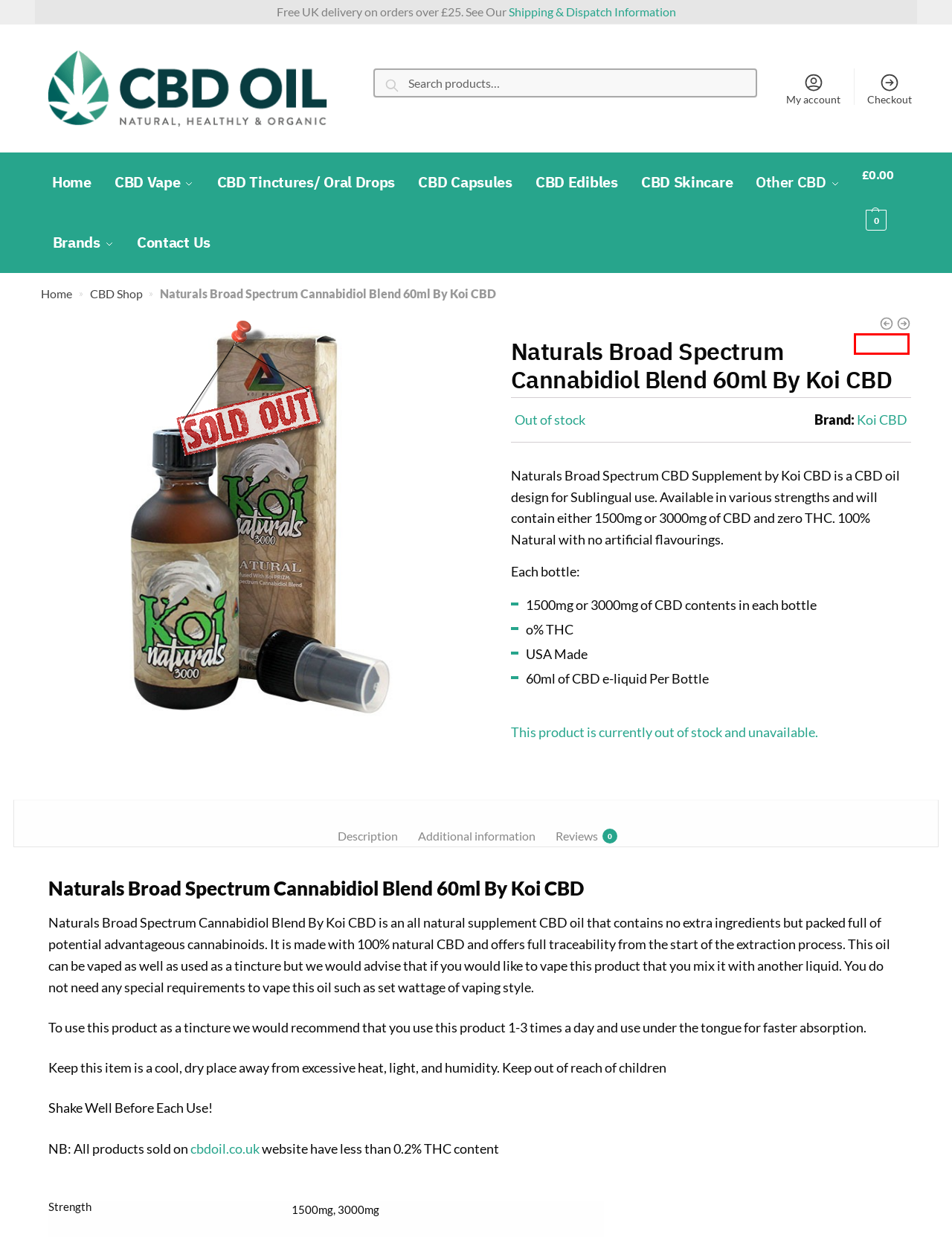You have a screenshot of a webpage with a red bounding box around an element. Select the webpage description that best matches the new webpage after clicking the element within the red bounding box. Here are the descriptions:
A. CBD Skincare - CBD Infused Balms, Moisturisers, Body Salves From £9.49
B. Koi CBD Vape Liquids Supplements Gummies From £25 - CBD Oil UK
C. Cart - CBD Oil UK
D. My account - CBD Oil UK
E. Buy CBD Products & Supplements in UK inc Free Delivery - CBDOil.co.uk
F. CBD Oil Oral Drops / CBD Tictures Sprays 250mg From £8.99 CBD Oil UK
G. Contact CBD Oil UK - CBD Oil UK
H. CBD Capsules UK | Buy from £8.99 Free Delivery Orders Over £25

B